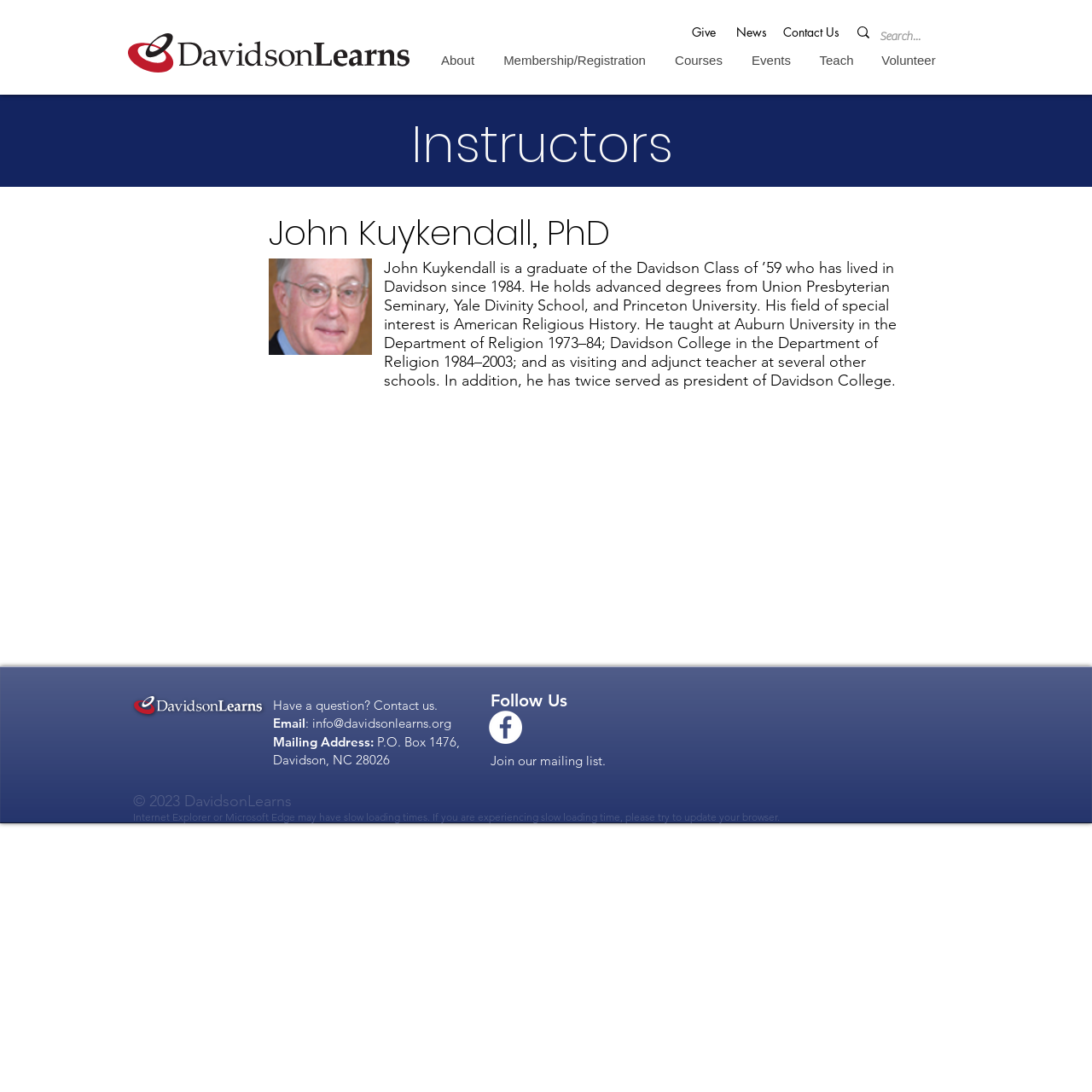Give a short answer using one word or phrase for the question:
What is the email address of DavidsonLearns?

info@davidsonlearns.org